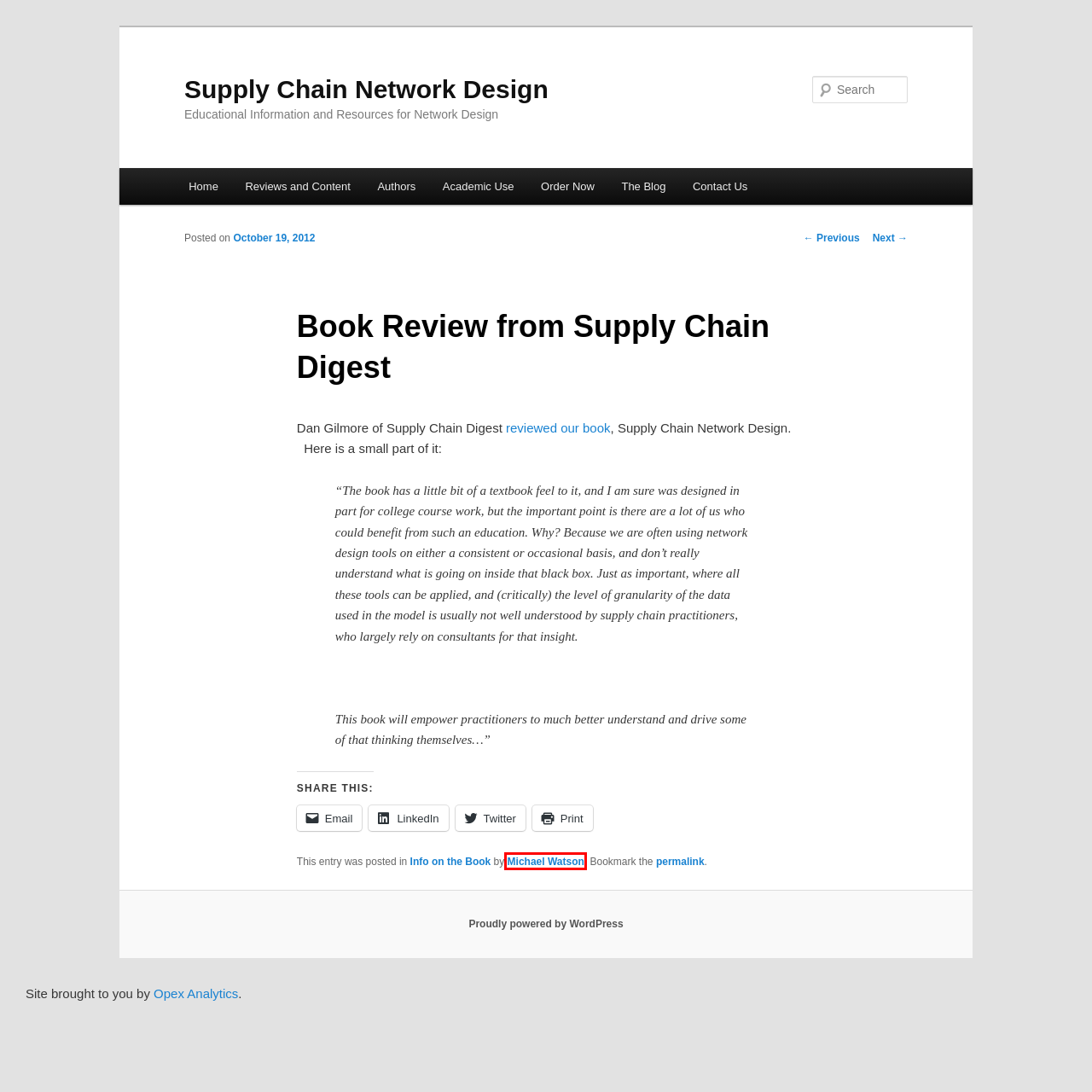You have a screenshot of a webpage with a red bounding box around an element. Identify the webpage description that best fits the new page that appears after clicking the selected element in the red bounding box. Here are the candidates:
A. Michael Watson | Supply Chain Network Design
B. Academic Use | Supply Chain Network Design
C. Efficient Frontier | Supply Chain Network Design
D. Blog Tool, Publishing Platform, and CMS – WordPress.org
E. The Blog | Supply Chain Network Design | Educational Information and Resources for Network Design
F. Contact Us | Supply Chain Network Design
G. Same Day Delivery and Network Design | Supply Chain Network Design
H. Supply Chain Network Design | Educational Information and Resources for Network Design

A